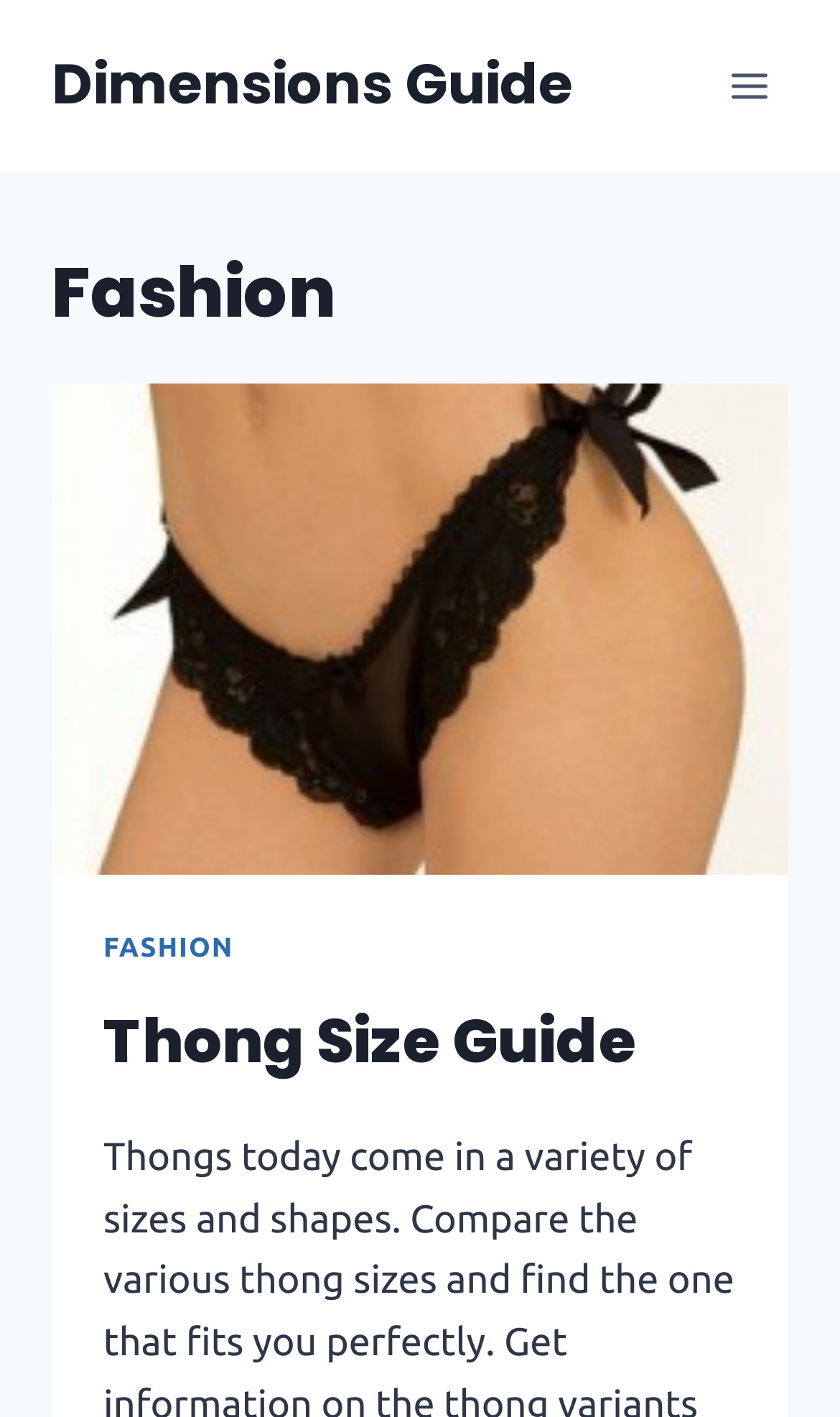Is the webpage part of a larger collection?
Please interpret the details in the image and answer the question thoroughly.

Based on the presence of 'Page 10 of 10' in the title, I can infer that this webpage is part of a larger collection or archive, and that it is the last page of a series of 10 pages.